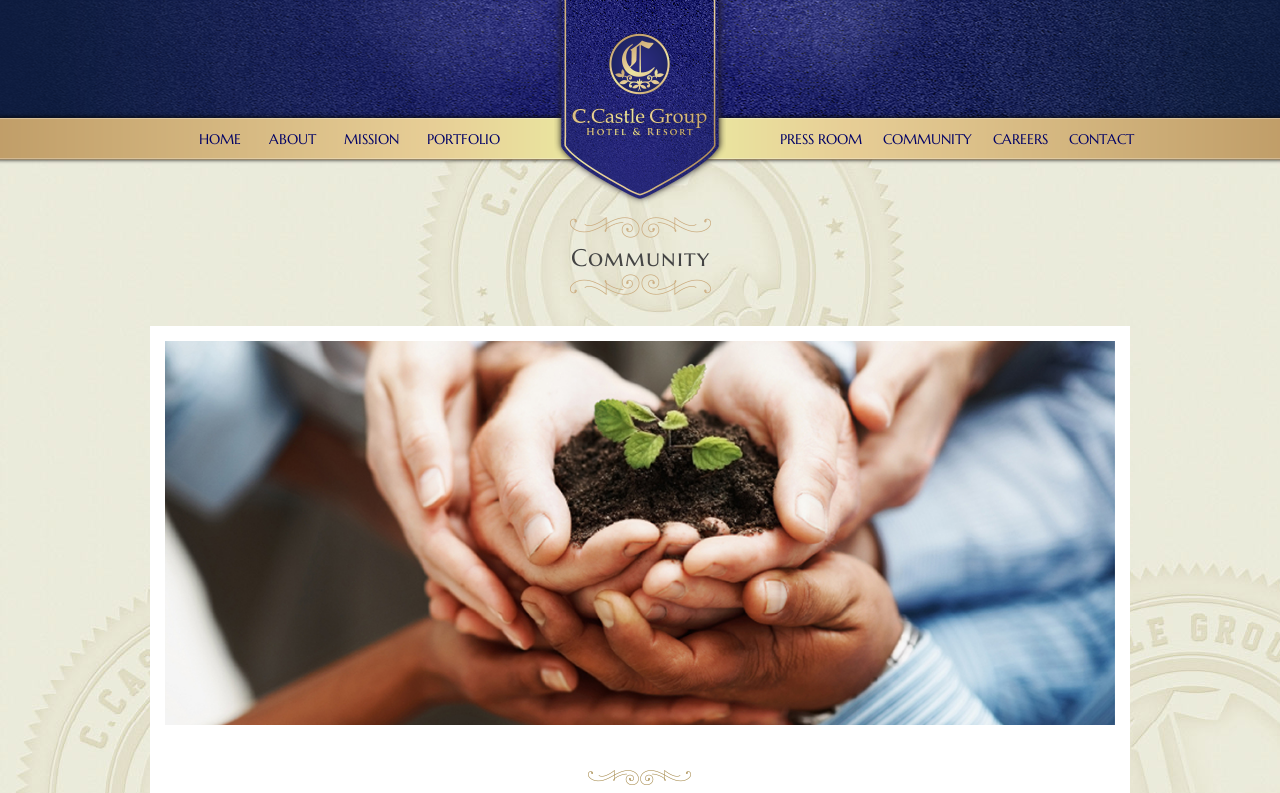Please determine the bounding box coordinates of the element's region to click in order to carry out the following instruction: "go to home page". The coordinates should be four float numbers between 0 and 1, i.e., [left, top, right, bottom].

[0.155, 0.159, 0.188, 0.204]